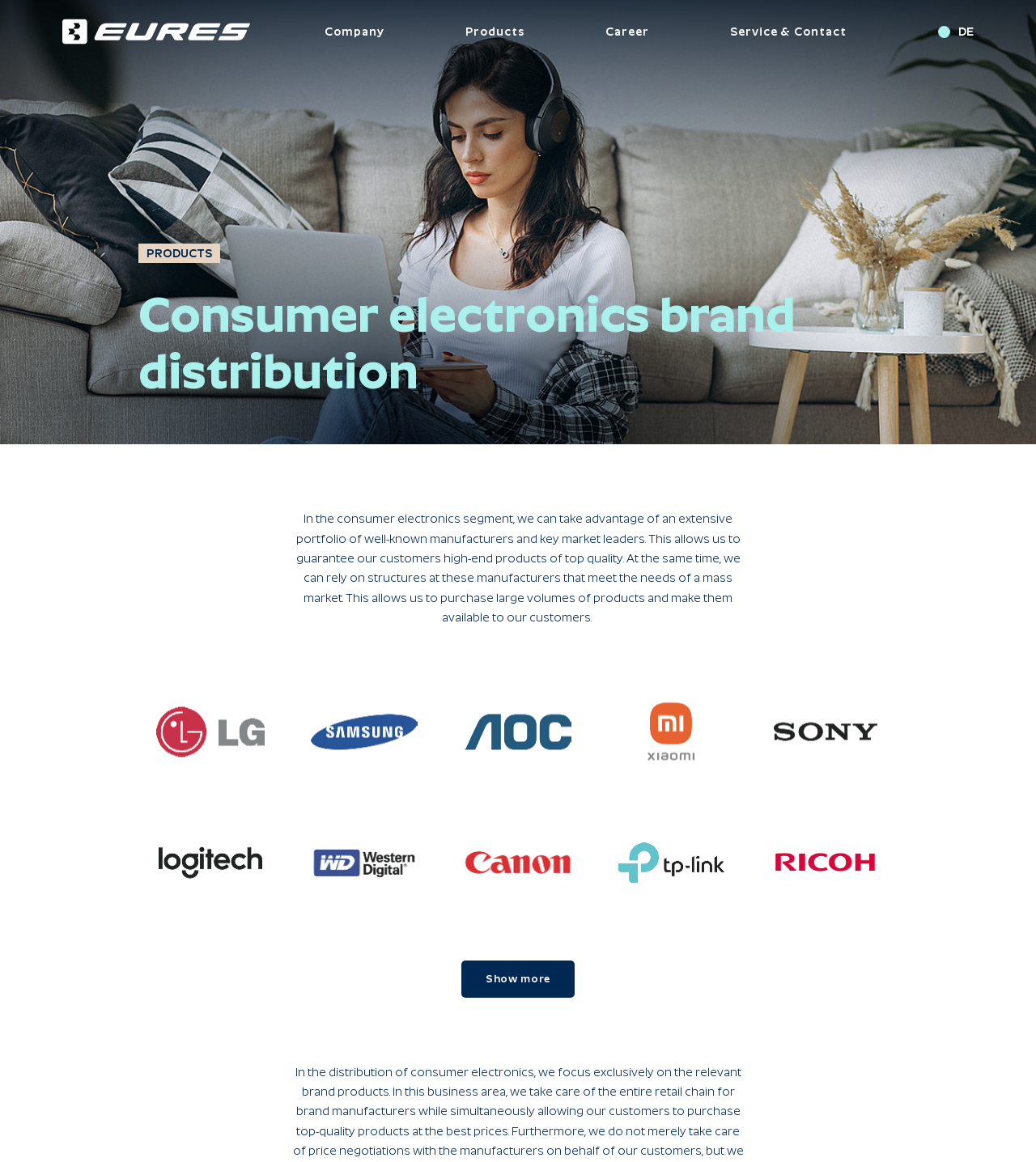What type of products does the company offer?
Examine the screenshot and reply with a single word or phrase.

High-end consumer electronics